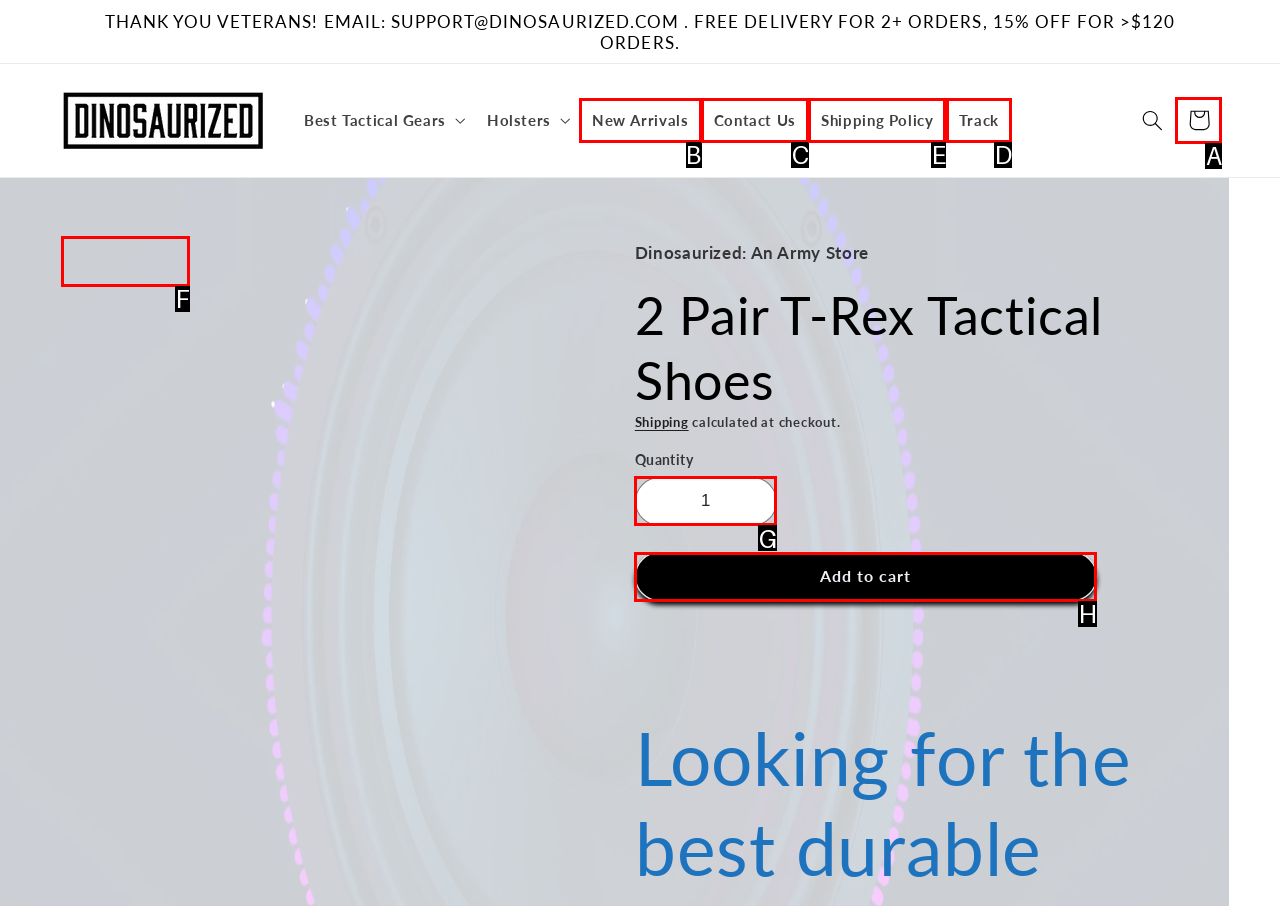Identify the HTML element you need to click to achieve the task: View shipping policy. Respond with the corresponding letter of the option.

E